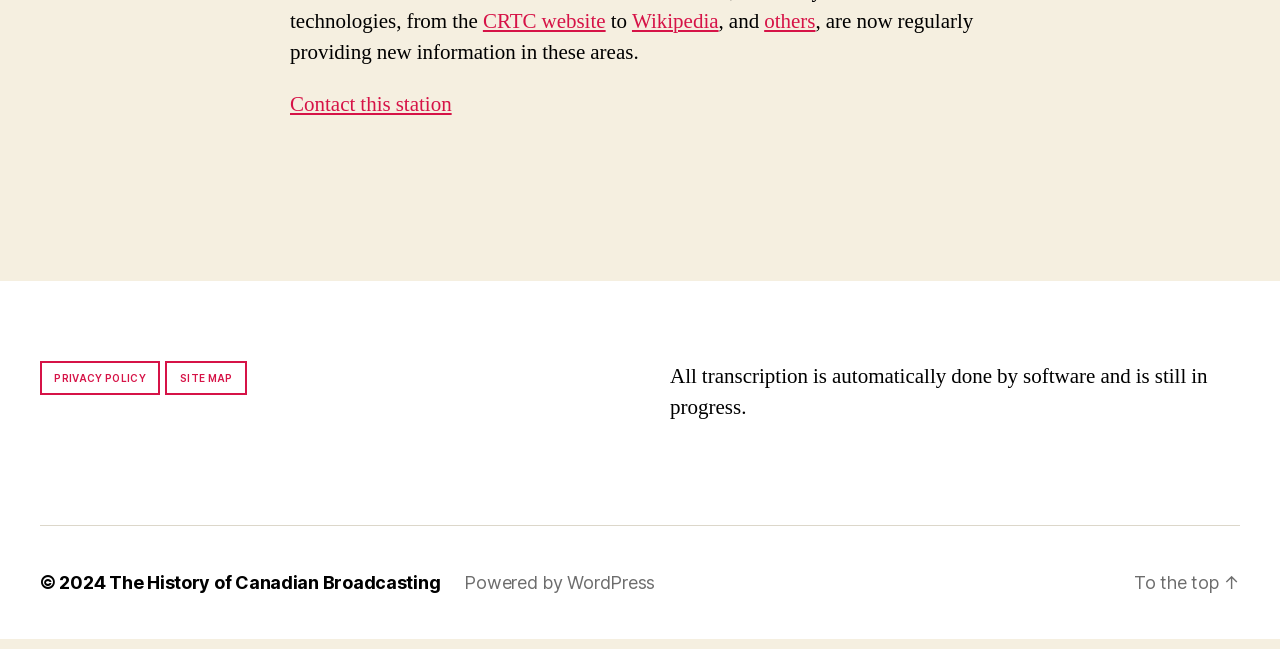What is the purpose of the 'To the top' link?
Please interpret the details in the image and answer the question thoroughly.

The 'To the top' link is likely intended to allow users to quickly scroll back to the top of the webpage, as it is placed at the bottom of the page, suggesting a navigational function.